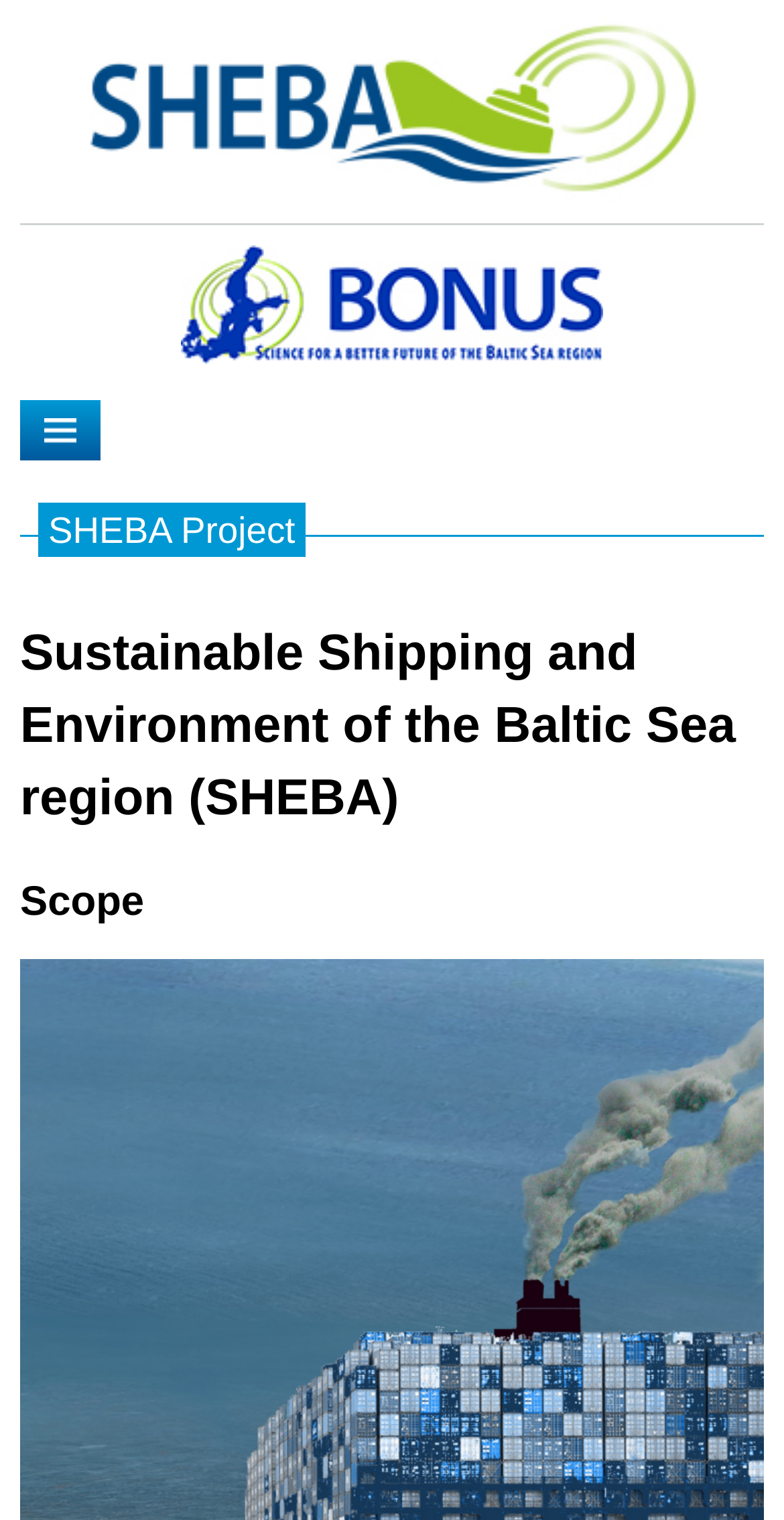Respond with a single word or phrase to the following question:
What is the text above the 'SHEBA Project' button?

Sustainable Shipping and Environment of the Baltic Sea region (SHEBA)